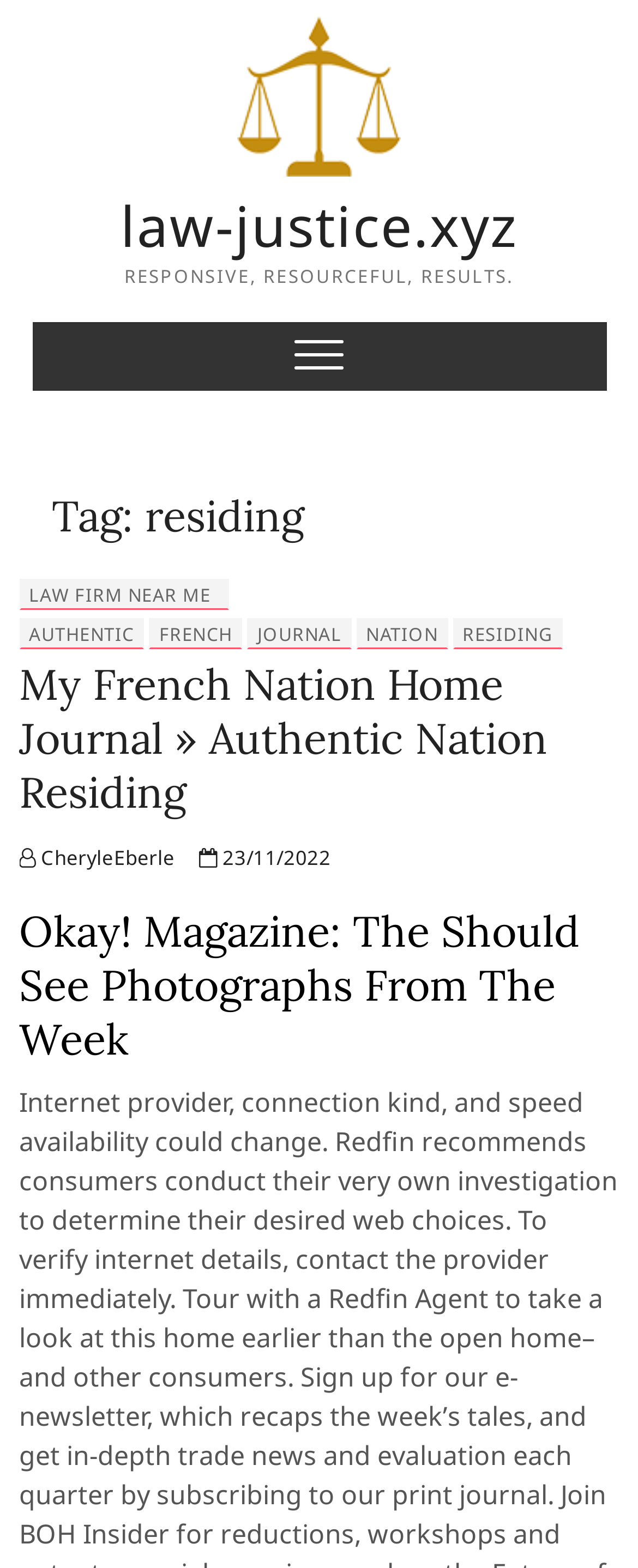Determine the bounding box for the described UI element: "law firm near me".

[0.033, 0.37, 0.343, 0.388]